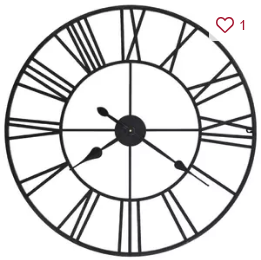Answer the question in one word or a short phrase:
What is the purpose of the heart icon above the clock?

Add to favorites